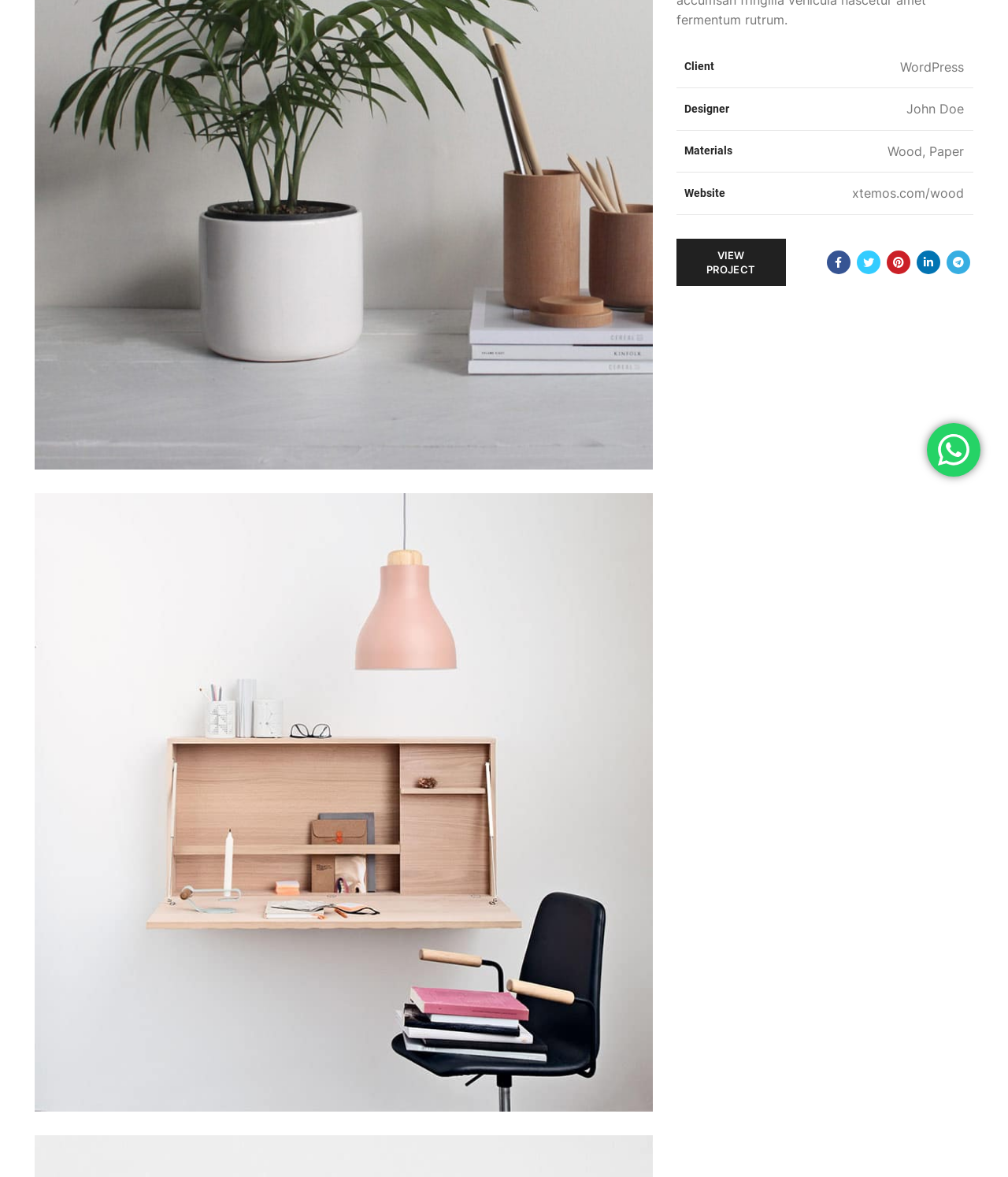Identify the bounding box for the described UI element. Provide the coordinates in (top-left x, top-left y, bottom-right x, bottom-right y) format with values ranging from 0 to 1: alt="portfolio-5"

[0.034, 0.419, 0.647, 0.944]